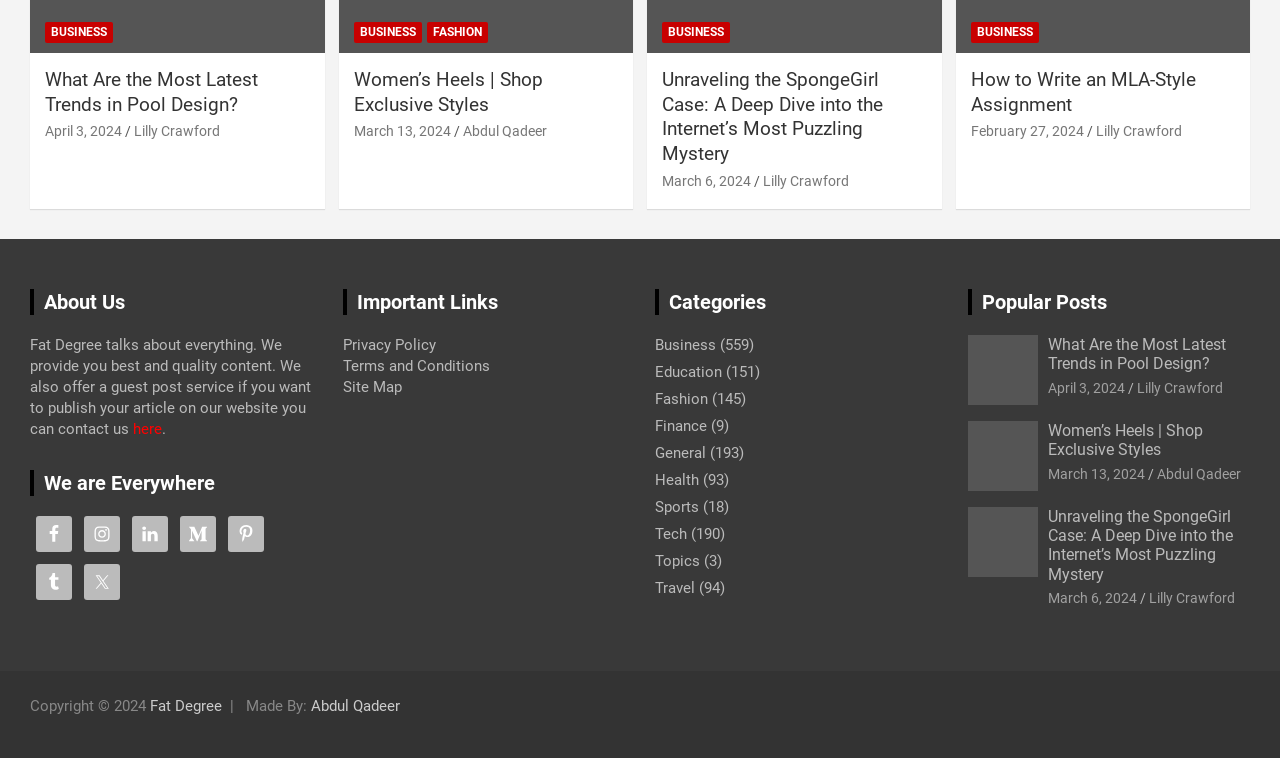How many categories are there?
Ensure your answer is thorough and detailed.

I counted the number of links under the 'Categories' heading, and there are 9 categories: Business, Education, Fashion, Finance, General, Health, Sports, Tech, and Travel.